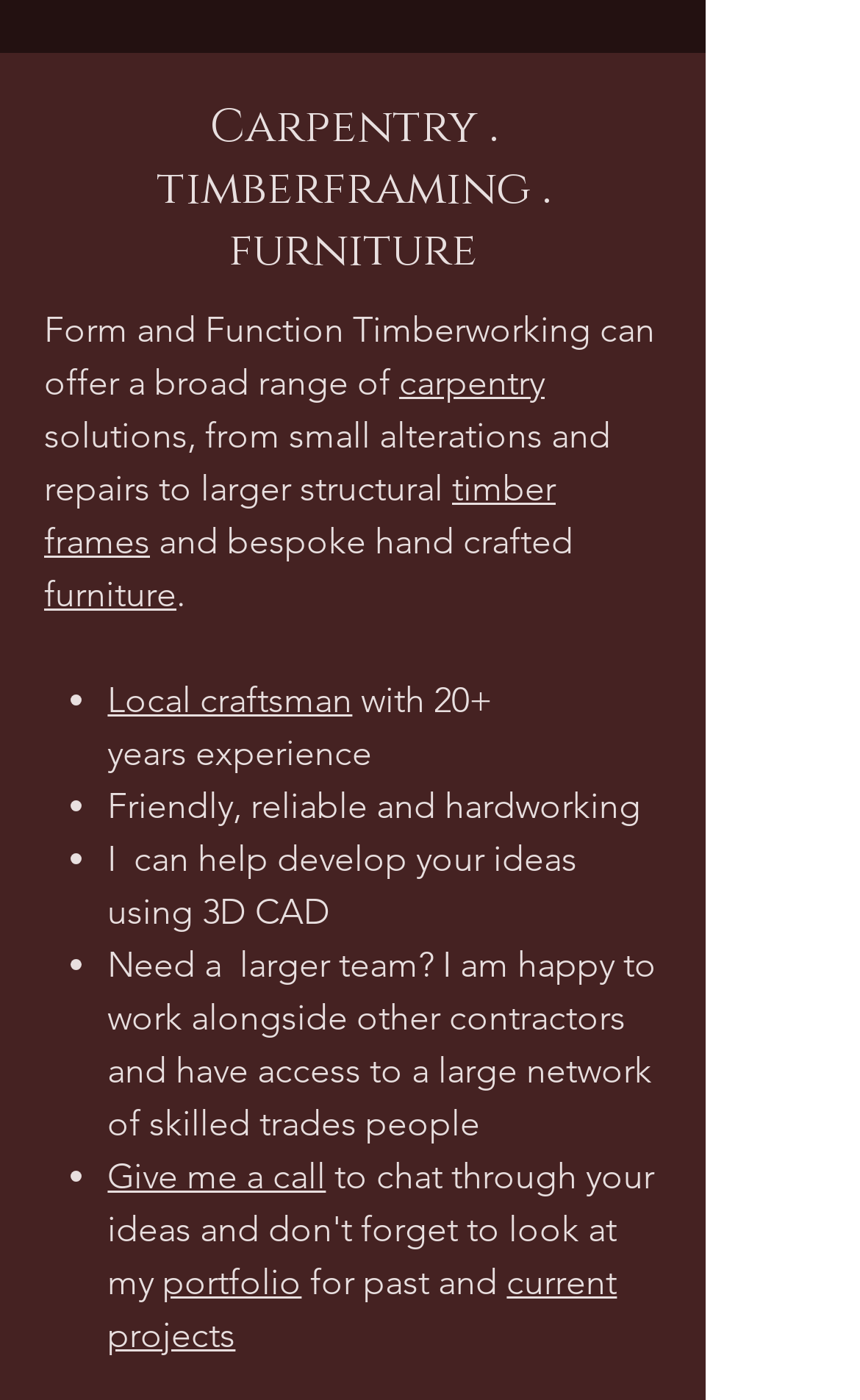Extract the bounding box of the UI element described as: "portfolio".

[0.189, 0.901, 0.351, 0.931]